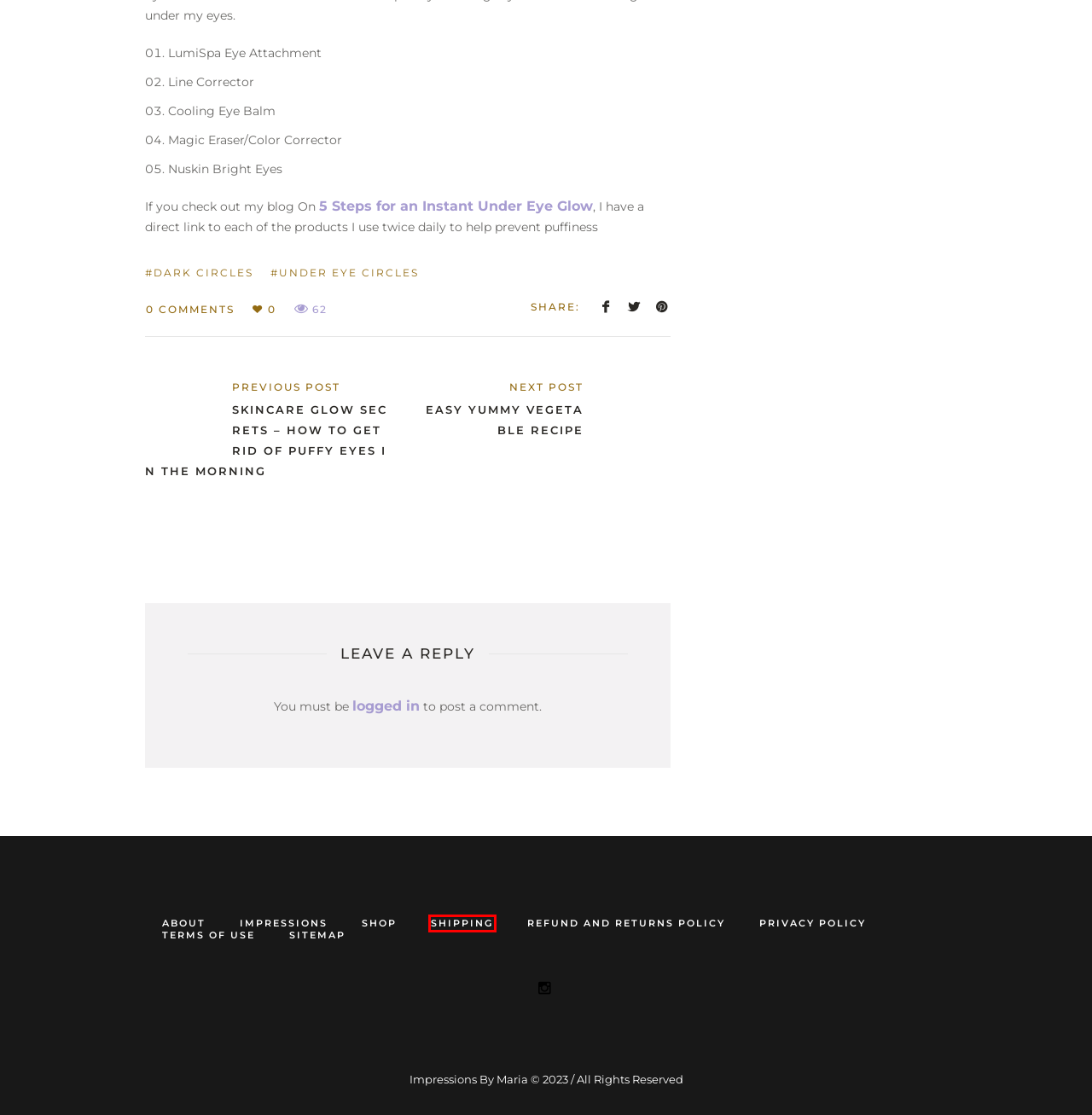Given a screenshot of a webpage with a red bounding box around a UI element, please identify the most appropriate webpage description that matches the new webpage after you click on the element. Here are the candidates:
A. Skincare Glow Secrets - How to Get Rid of Puffy Eyes in the Morning - Impressions By Maria
B. Shipping - Impressions By Maria
C. under eye circles Archives - Impressions By Maria
D. Refund and Returns Policy - Impressions By Maria
E. Privacy Policy - Impressions By Maria
F. Blog - Impressions By Maria
G. Terms of Use - Impressions By Maria
H. dark circles Archives - Impressions By Maria

B